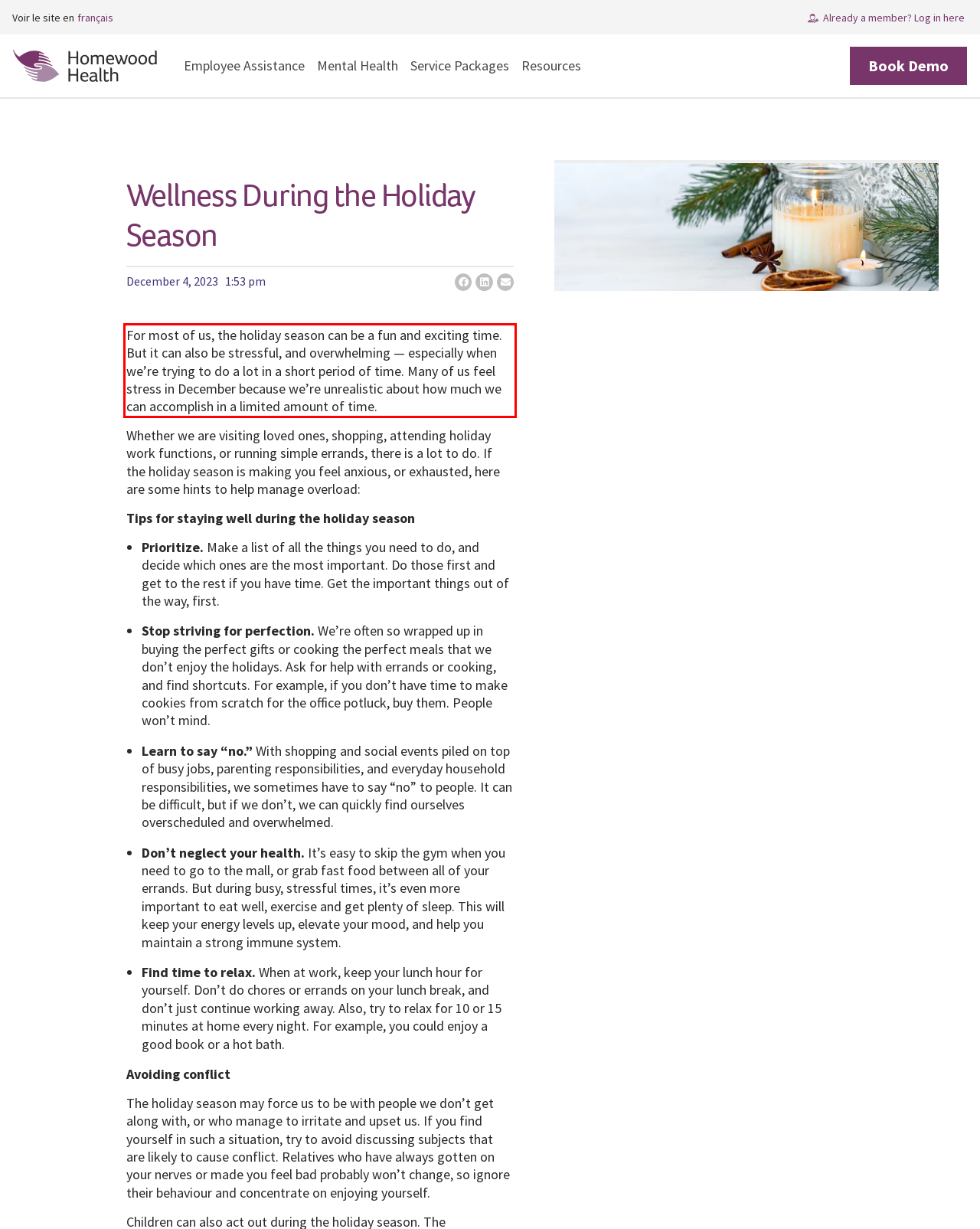Within the screenshot of the webpage, locate the red bounding box and use OCR to identify and provide the text content inside it.

For most of us, the holiday season can be a fun and exciting time. But it can also be stressful, and overwhelming — especially when we’re trying to do a lot in a short period of time. Many of us feel stress in December because we’re unrealistic about how much we can accomplish in a limited amount of time.